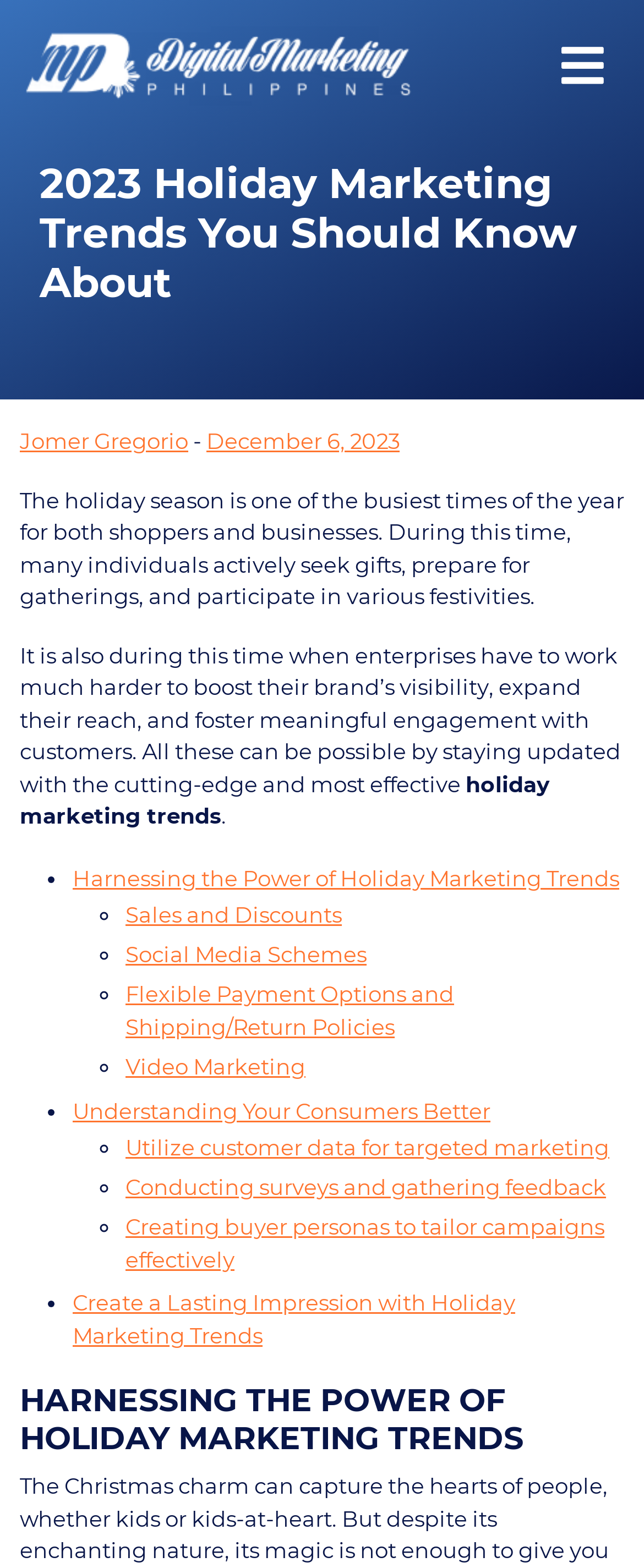Find the bounding box coordinates for the area that should be clicked to accomplish the instruction: "Learn about Harnessing the Power of Holiday Marketing Trends".

[0.113, 0.551, 0.962, 0.568]